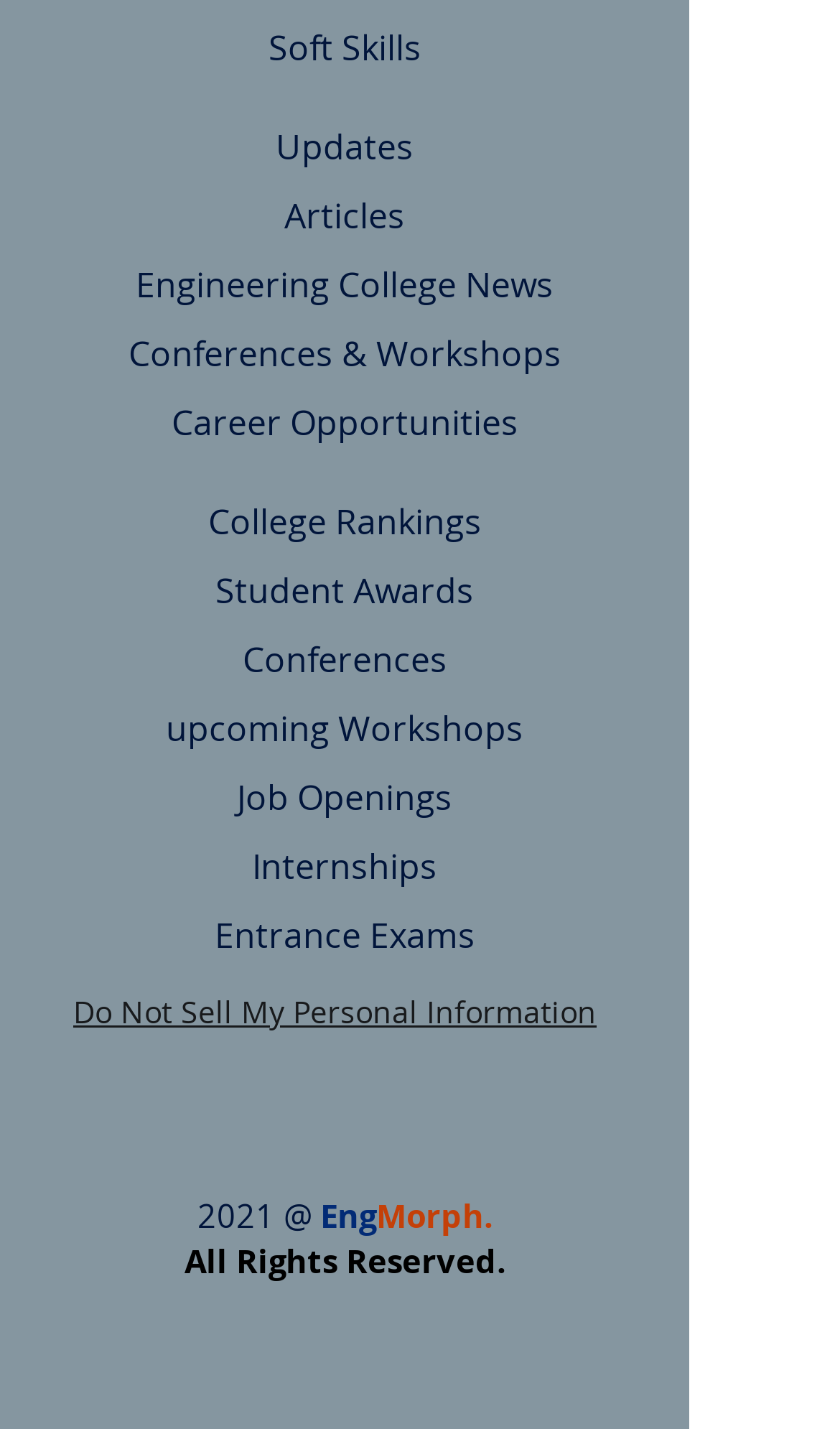Indicate the bounding box coordinates of the element that needs to be clicked to satisfy the following instruction: "Check Career Opportunities". The coordinates should be four float numbers between 0 and 1, i.e., [left, top, right, bottom].

[0.204, 0.279, 0.617, 0.313]